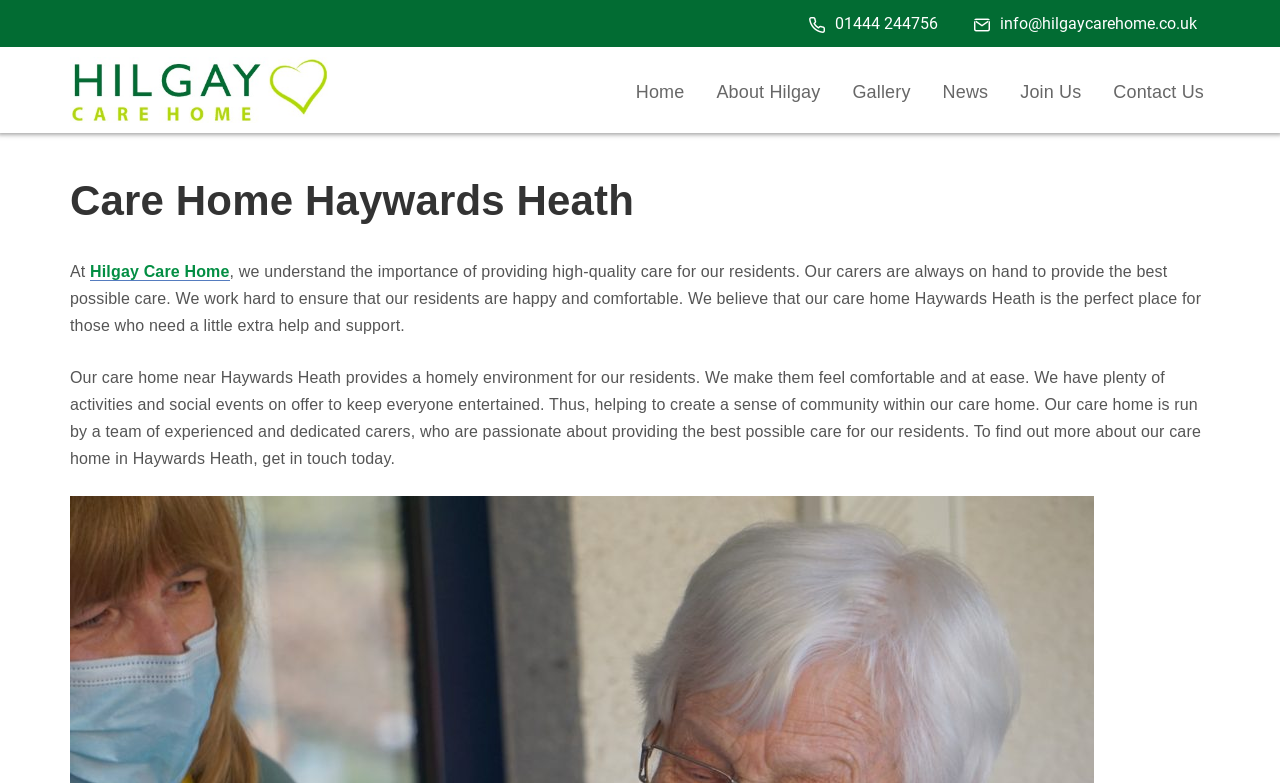Could you determine the bounding box coordinates of the clickable element to complete the instruction: "Go to the homepage"? Provide the coordinates as four float numbers between 0 and 1, i.e., [left, top, right, bottom].

[0.055, 0.073, 0.26, 0.157]